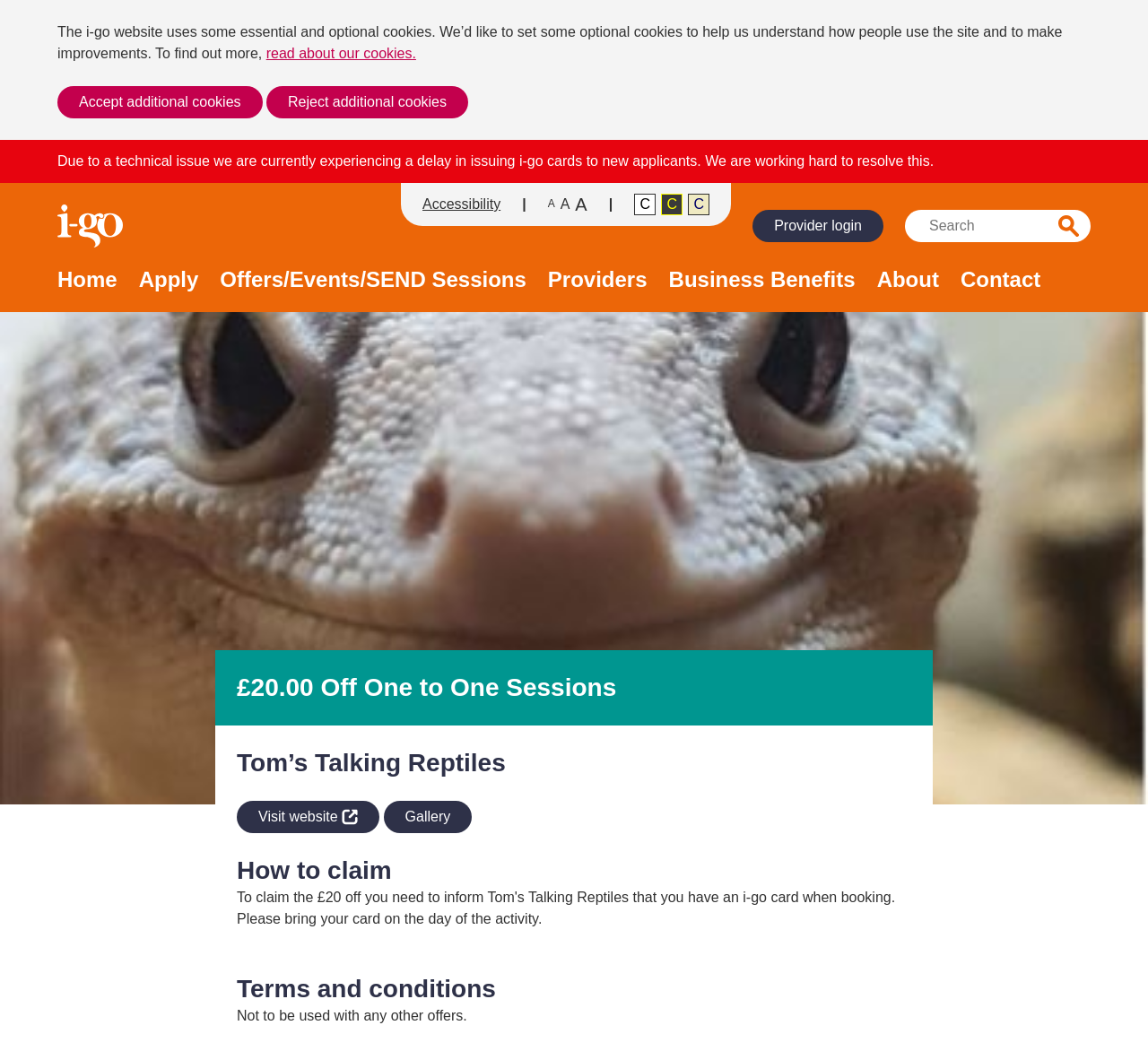What is the restriction on using this offer? Observe the screenshot and provide a one-word or short phrase answer.

Not to be used with any other offers